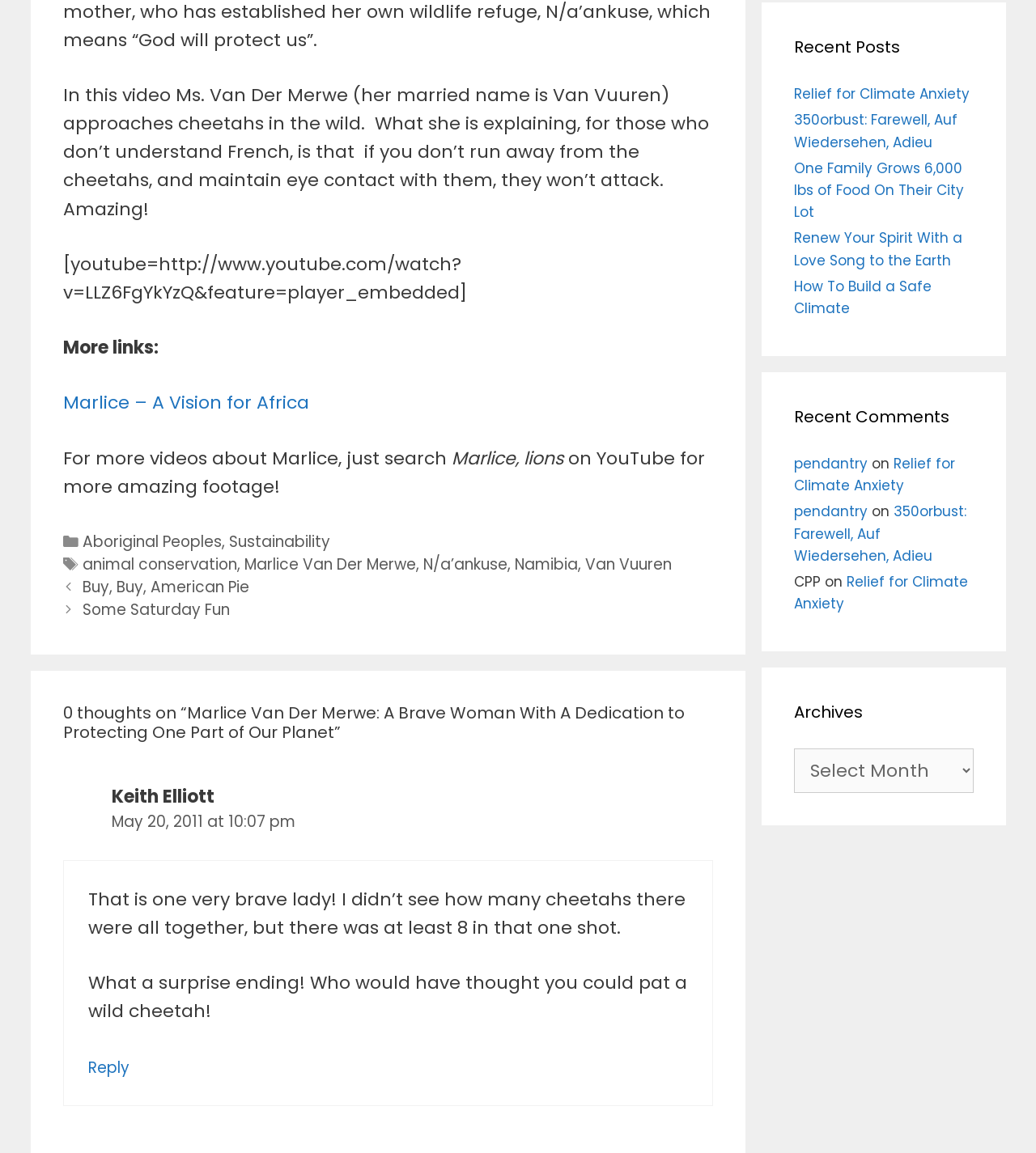Bounding box coordinates should be in the format (top-left x, top-left y, bottom-right x, bottom-right y) and all values should be floating point numbers between 0 and 1. Determine the bounding box coordinate for the UI element described as: 350orbust: Farewell, Auf Wiedersehen, Adieu

[0.767, 0.096, 0.924, 0.132]